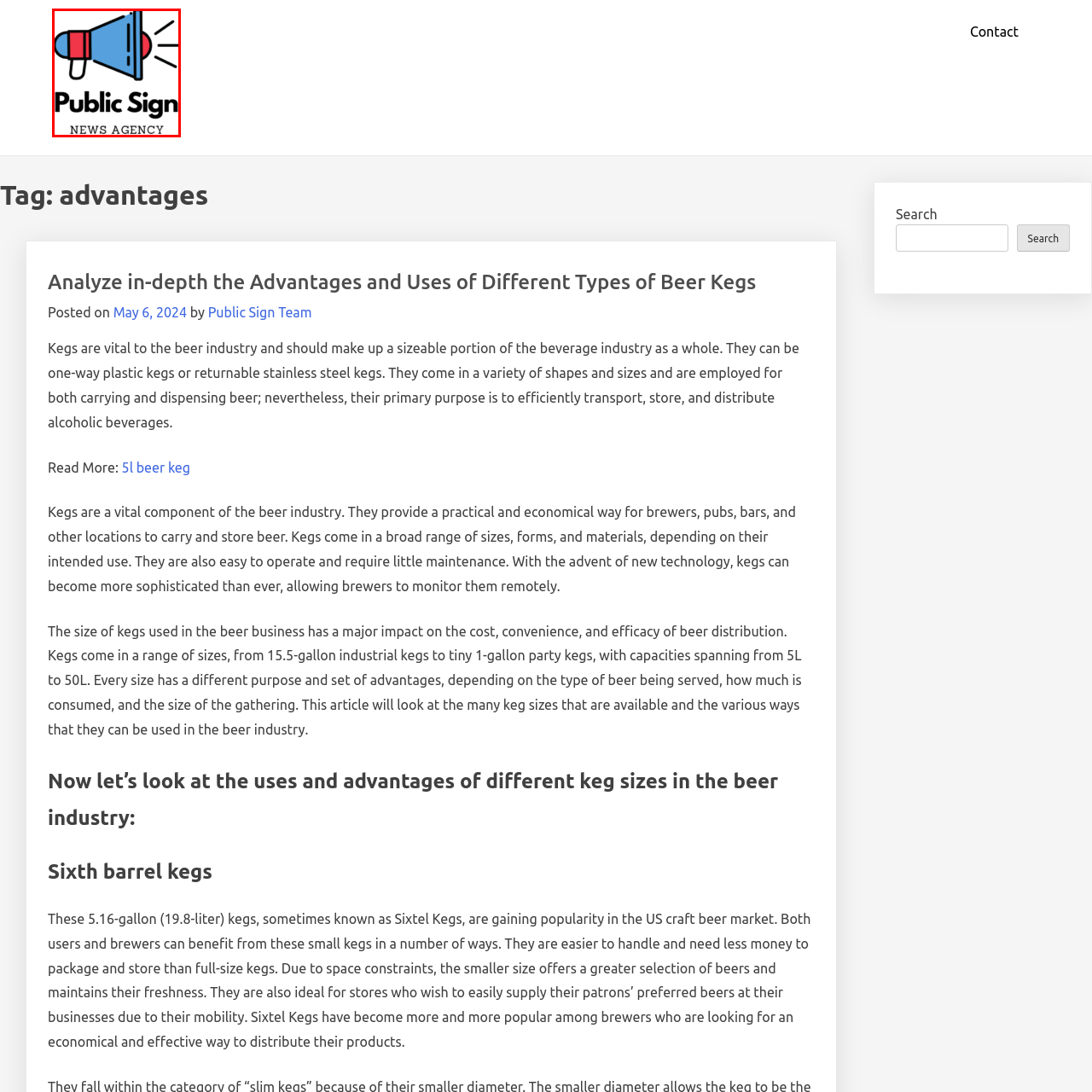View the part of the image surrounded by red, What type of organization is Public Sign? Respond with a concise word or phrase.

News agency